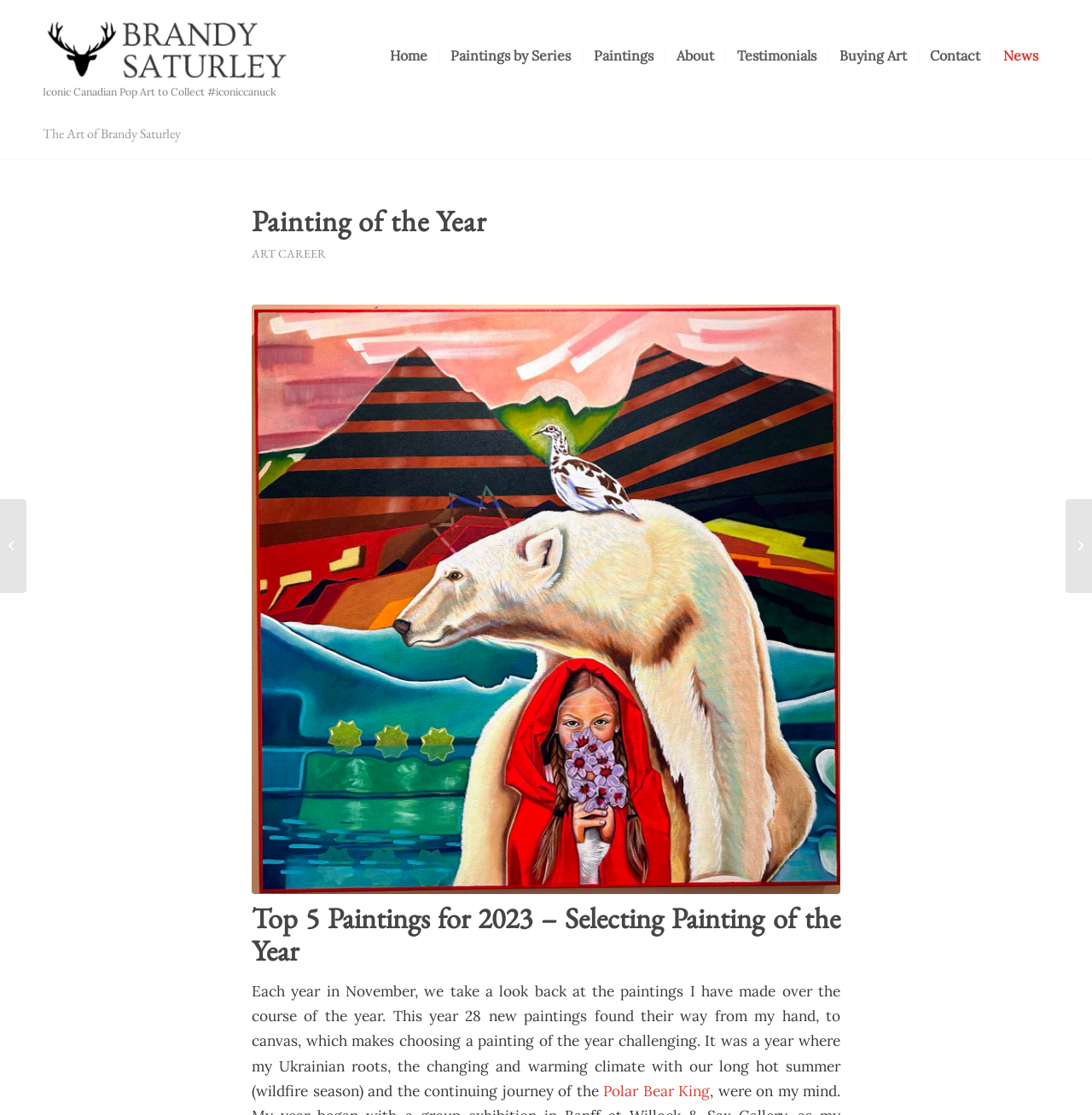Please identify the primary heading of the webpage and give its text content.

Painting of the Year